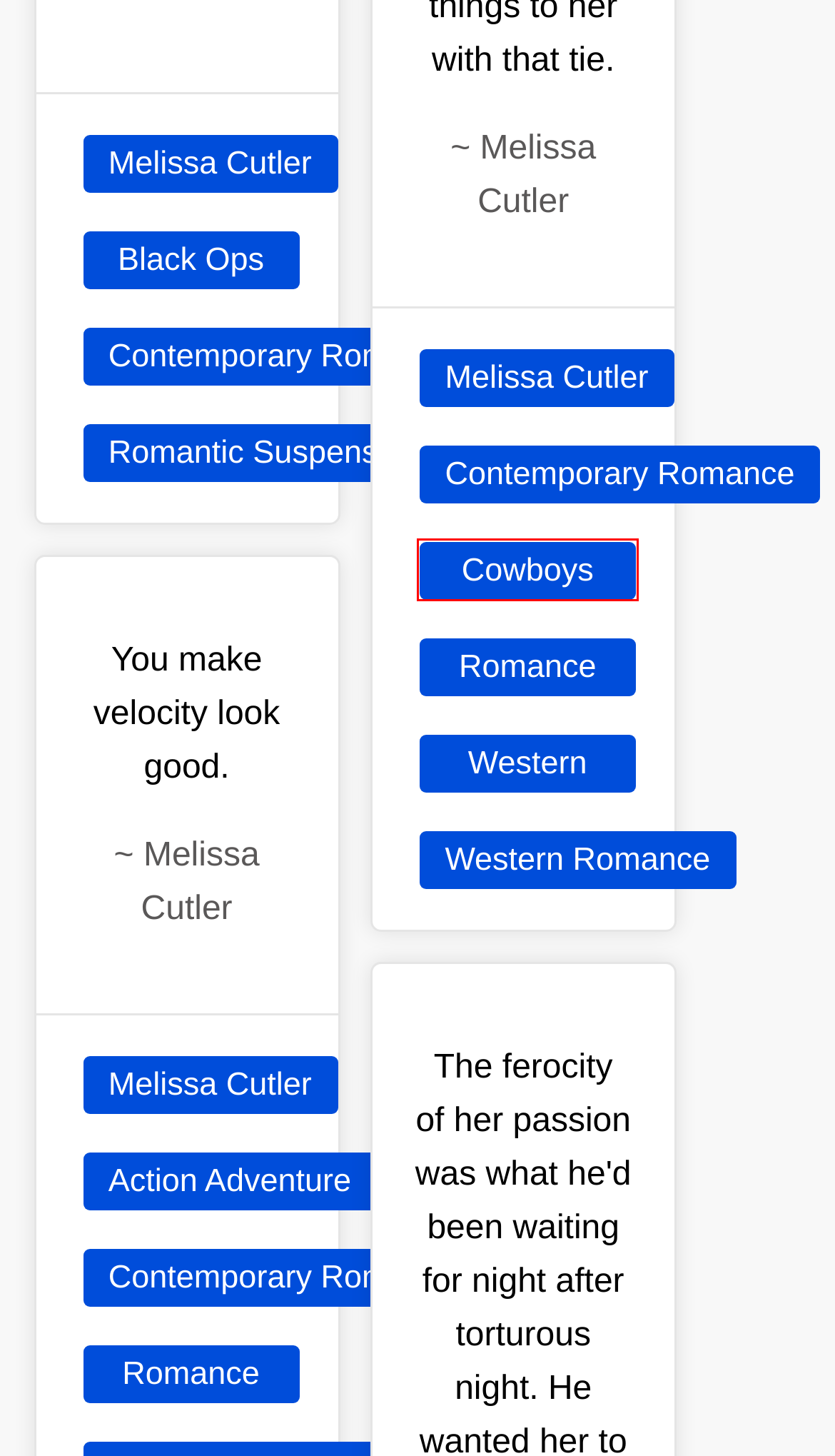View the screenshot of the webpage containing a red bounding box around a UI element. Select the most fitting webpage description for the new page shown after the element in the red bounding box is clicked. Here are the candidates:
A. Action Adventure Quotes | ClassyQuote
B. Romance Quotes | ClassyQuote
C. Black Ops Quotes | ClassyQuote
D. Who said 'You make velocity look good.' | ClassyQuote
E. Contemporary Romance Quotes | ClassyQuote
F. Western Romance Quotes | ClassyQuote
G. Romantic Suspense Quotes | ClassyQuote
H. Cowboys Quotes | ClassyQuote

H